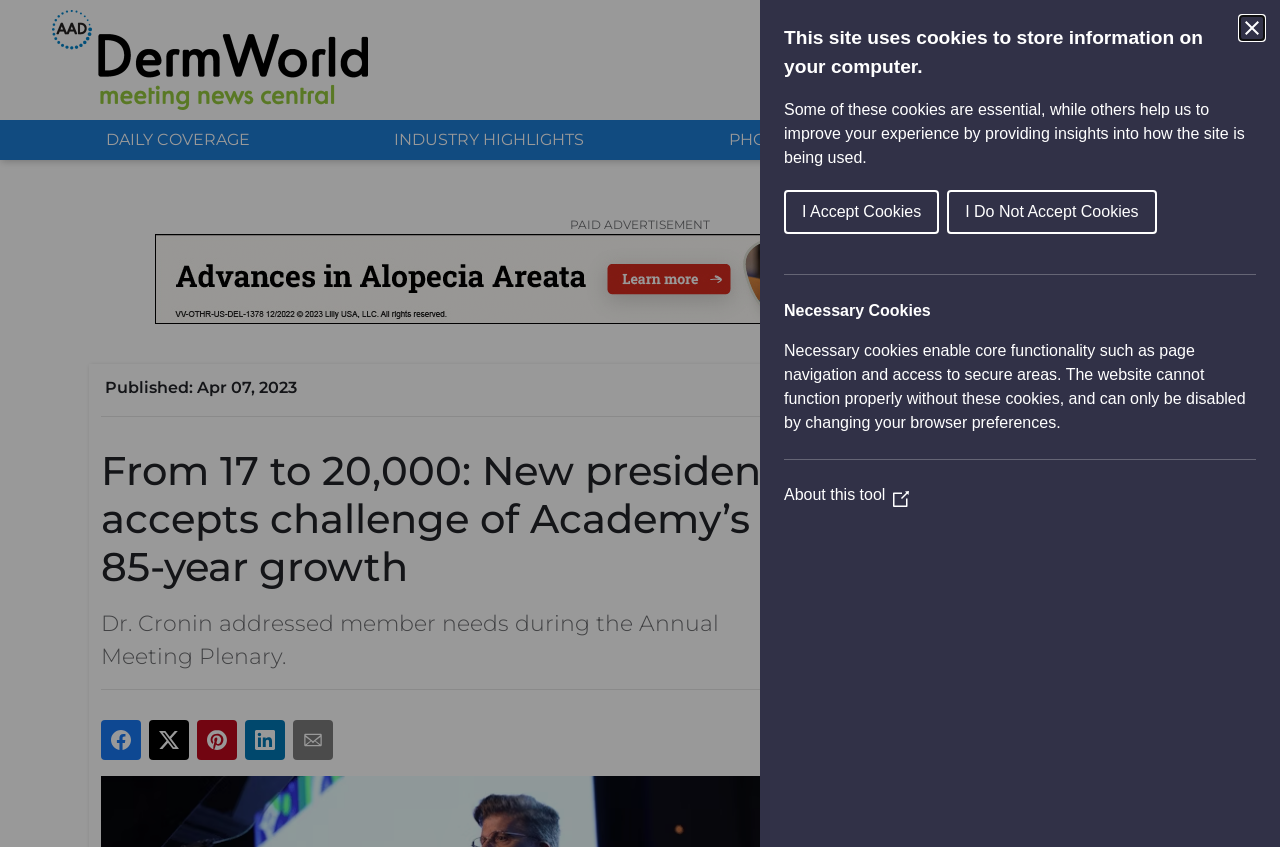How many links are present in the top navigation menu?
Based on the visual, give a brief answer using one word or a short phrase.

4